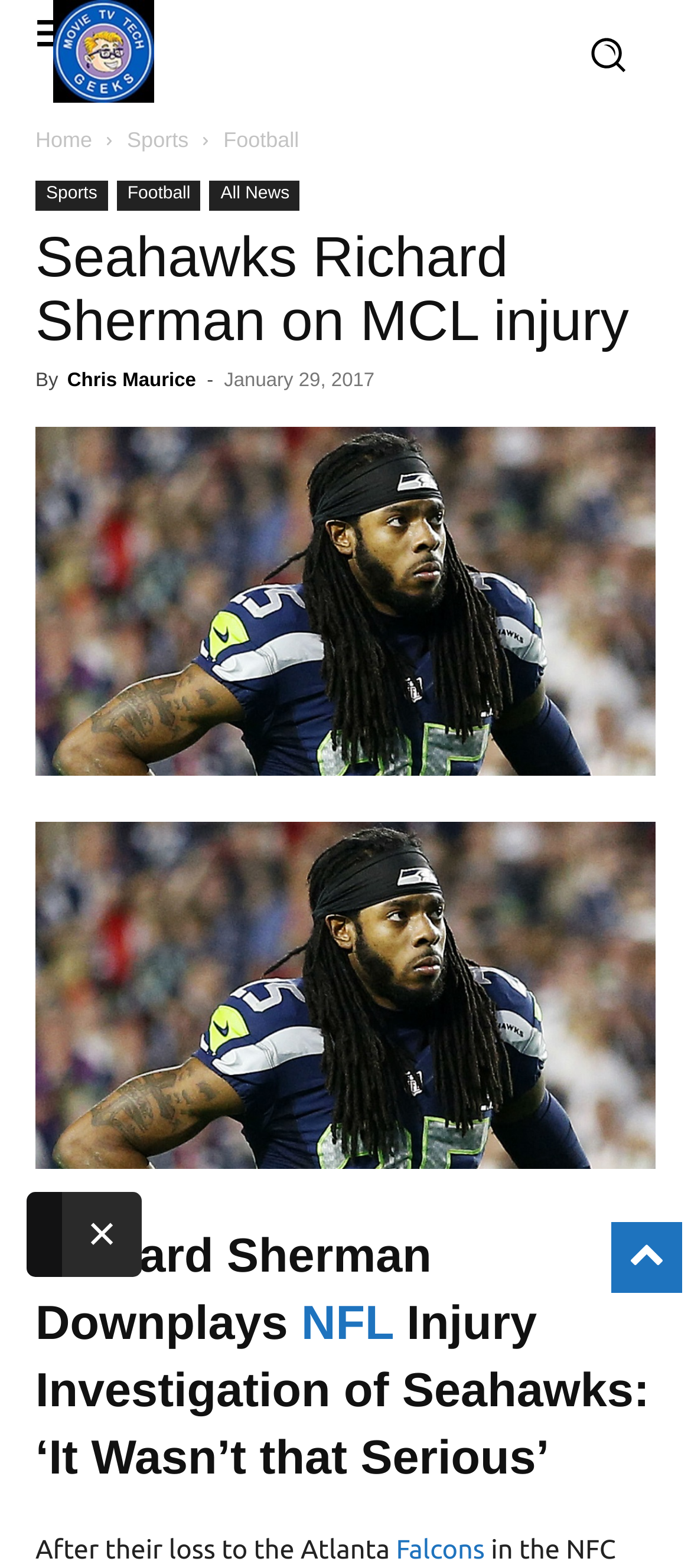Please locate the clickable area by providing the bounding box coordinates to follow this instruction: "View 'Seahawks Richard Sherman on MCL injury 2017 images'".

[0.051, 0.524, 0.949, 0.746]